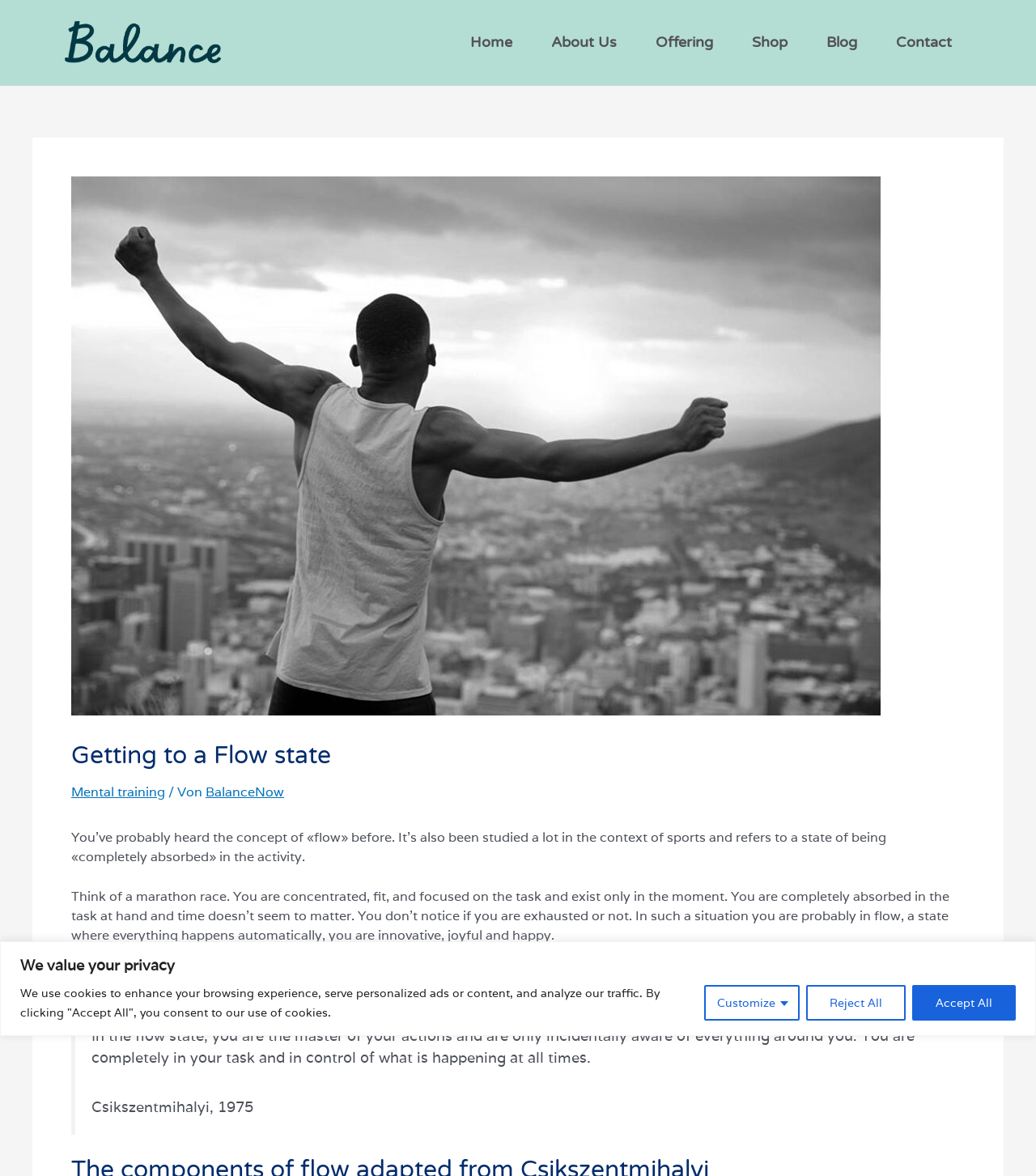Please mark the clickable region by giving the bounding box coordinates needed to complete this instruction: "Click the Mental training link".

[0.069, 0.666, 0.159, 0.681]